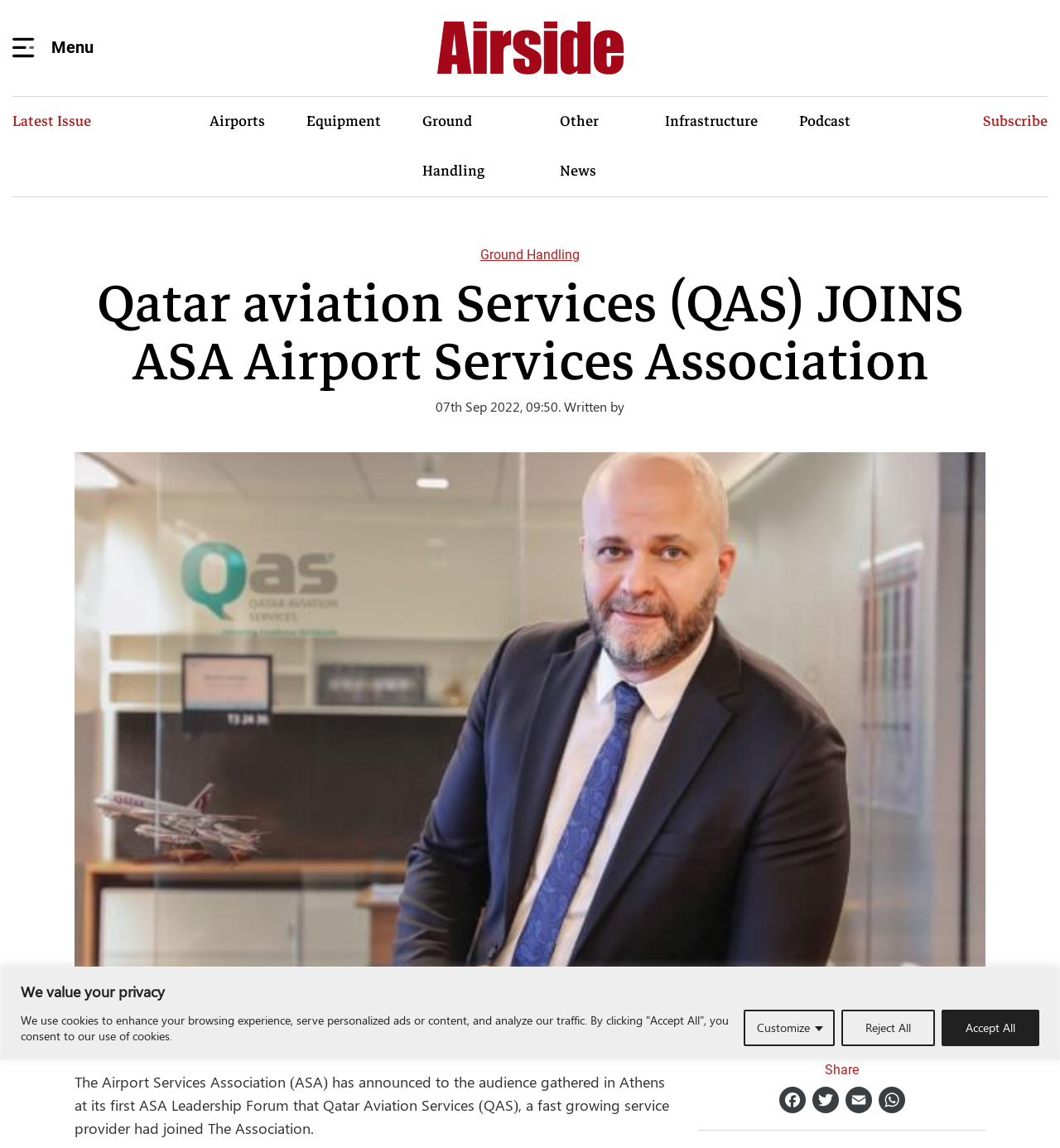Identify the bounding box coordinates necessary to click and complete the given instruction: "Subscribe to the newsletter".

[0.927, 0.084, 0.988, 0.171]